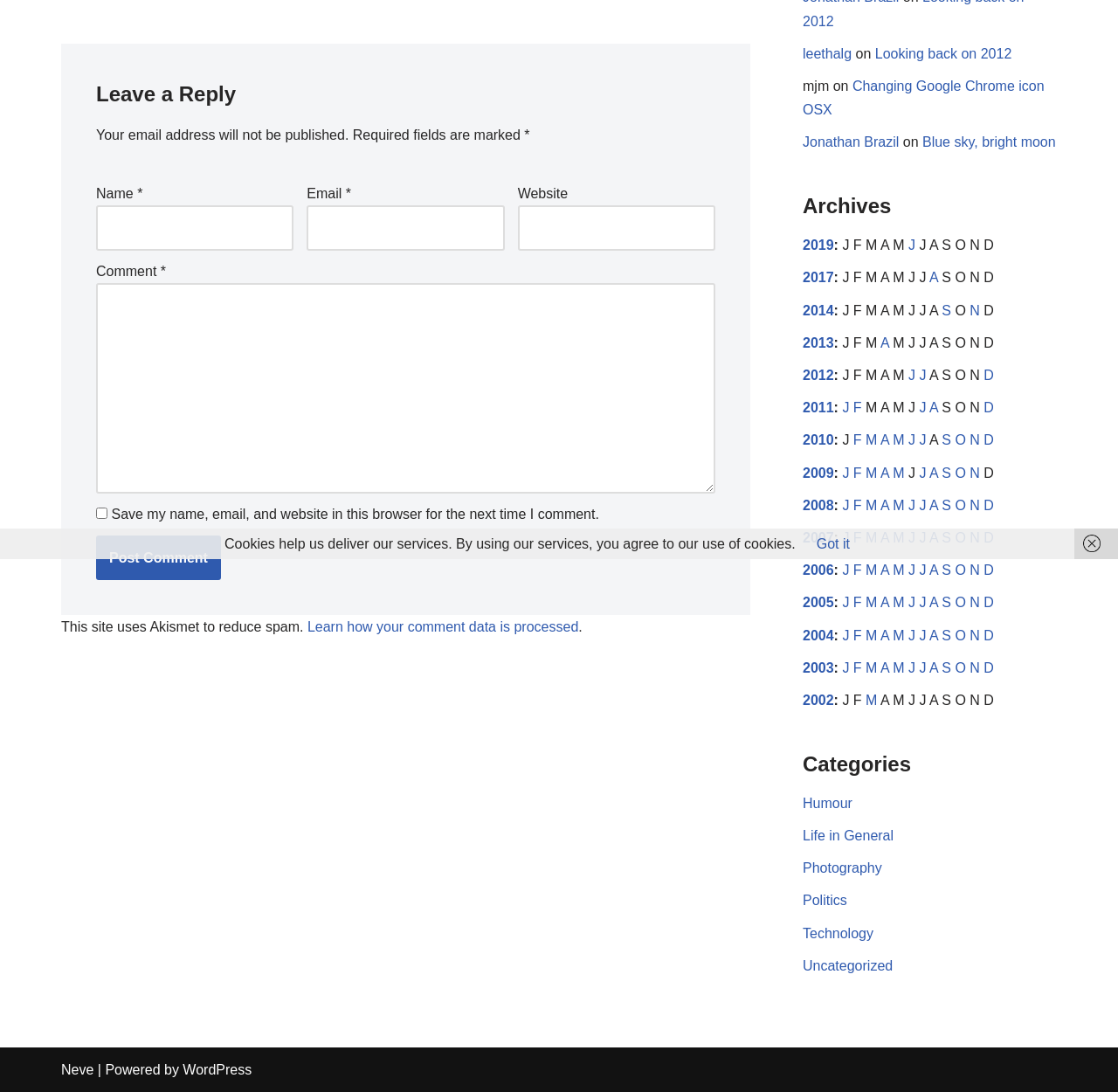Provide the bounding box coordinates of the HTML element this sentence describes: "parent_node: Website name="url"". The bounding box coordinates consist of four float numbers between 0 and 1, i.e., [left, top, right, bottom].

[0.463, 0.188, 0.64, 0.229]